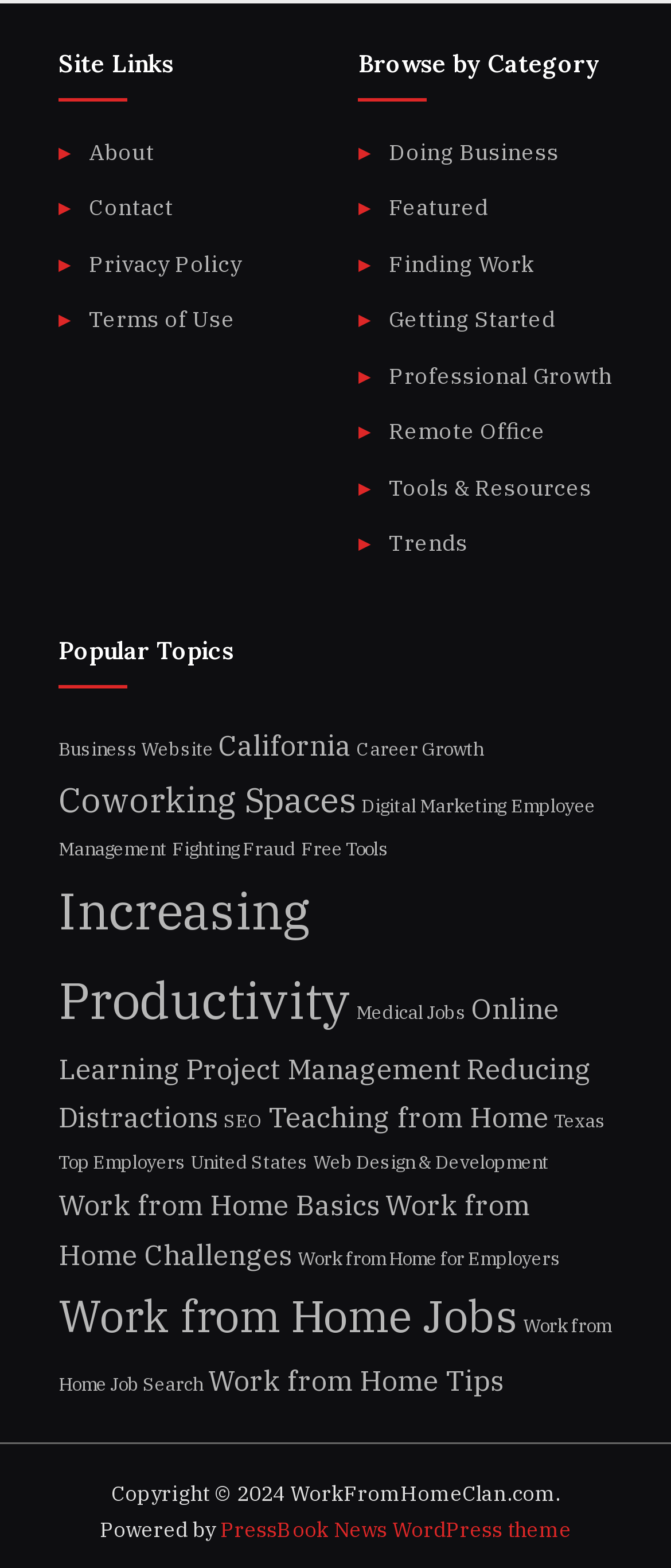Locate the bounding box coordinates of the element's region that should be clicked to carry out the following instruction: "Explore Popular Topics". The coordinates need to be four float numbers between 0 and 1, i.e., [left, top, right, bottom].

[0.087, 0.404, 0.913, 0.438]